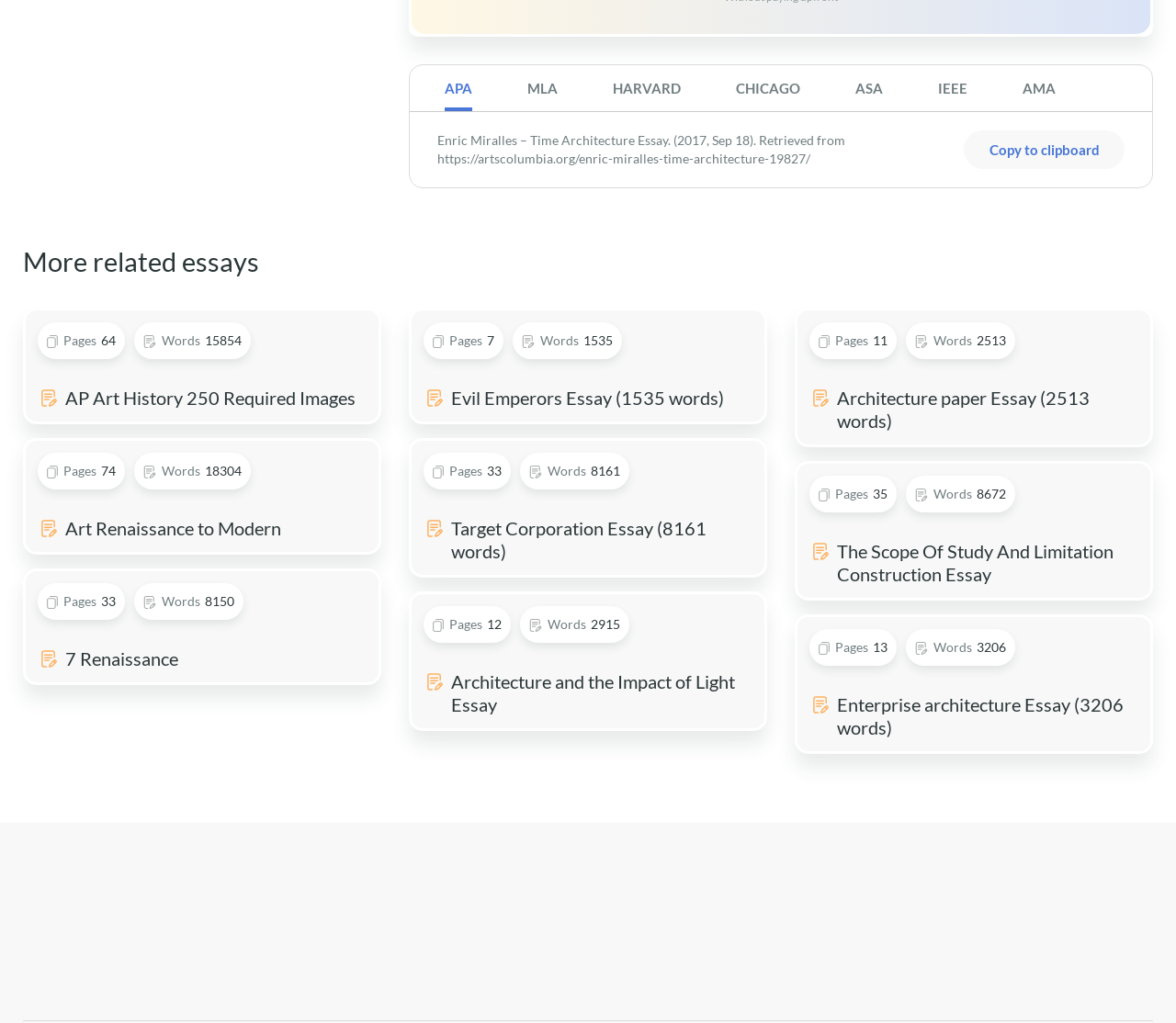Answer the following query concisely with a single word or phrase:
How many related essays are listed?

7